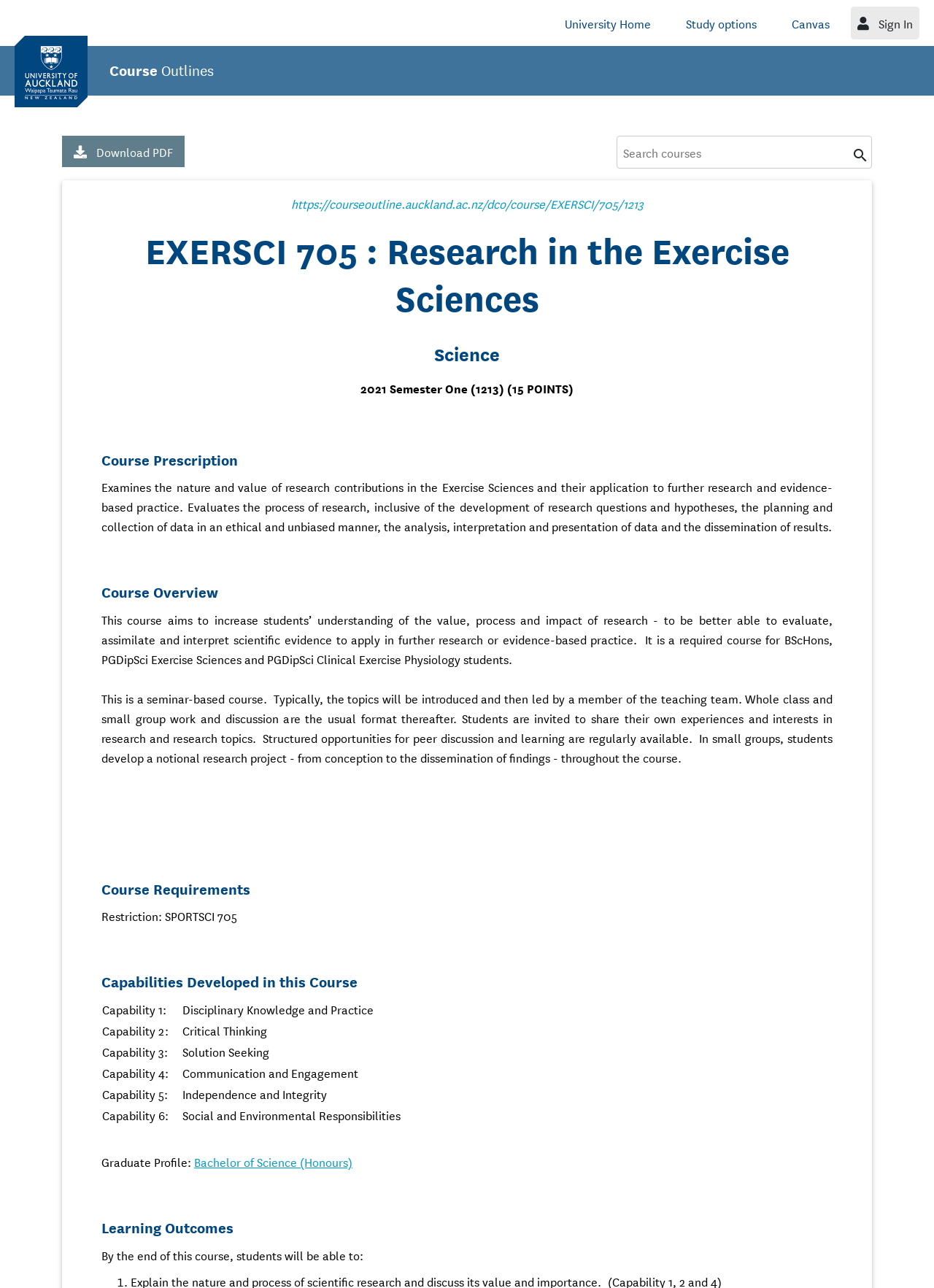Using the provided description Canvas, find the bounding box coordinates for the UI element. Provide the coordinates in (top-left x, top-left y, bottom-right x, bottom-right y) format, ensuring all values are between 0 and 1.

[0.841, 0.005, 0.895, 0.031]